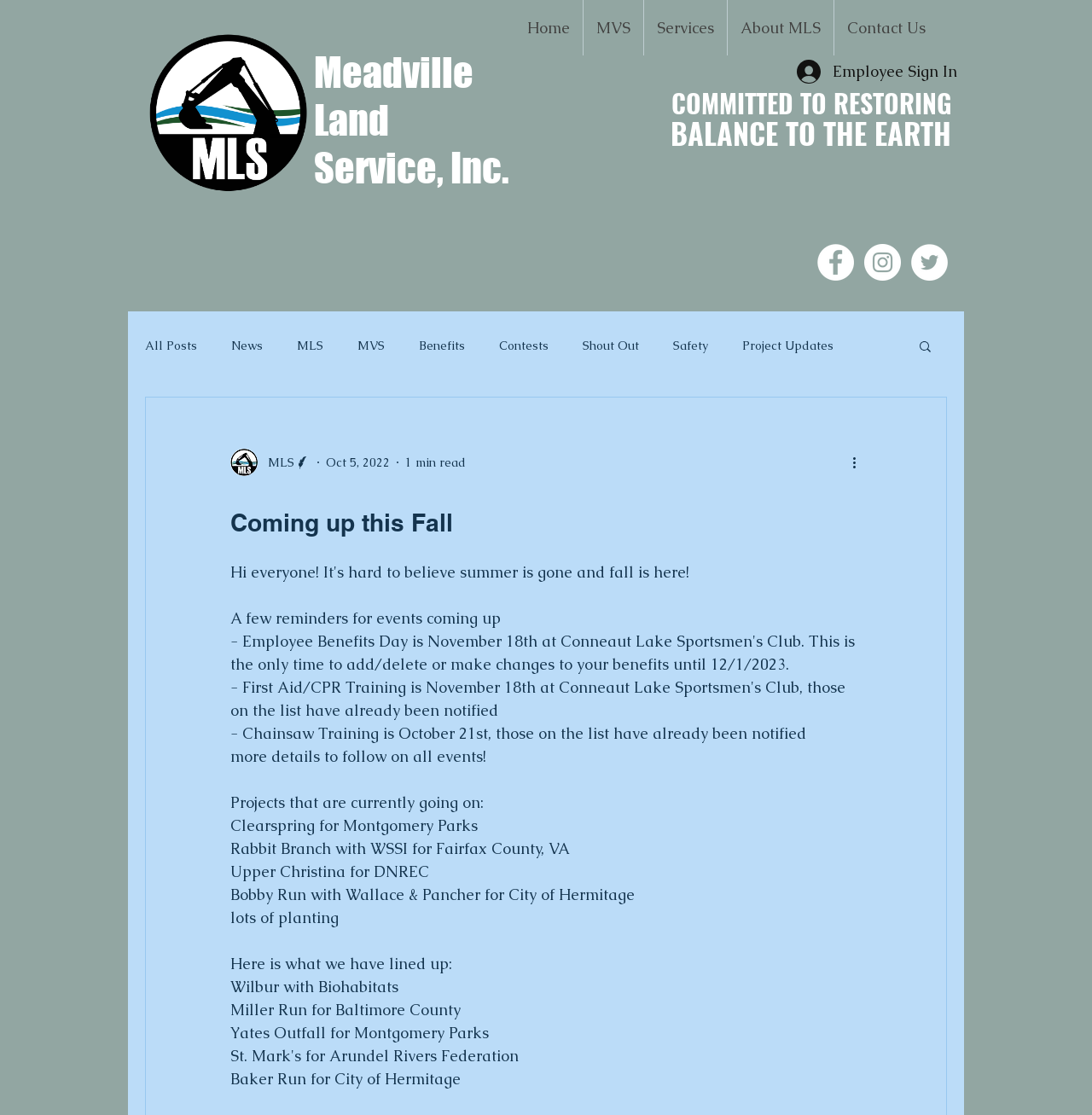Please provide a detailed answer to the question below by examining the image:
How many social media links are there?

The social media links can be found in the 'Social Bar' section of the webpage, where there are three links: 'Facebook - White Circle', 'Instagram - White Circle', and 'Twitter - White Circle', indicating that there are three social media links.